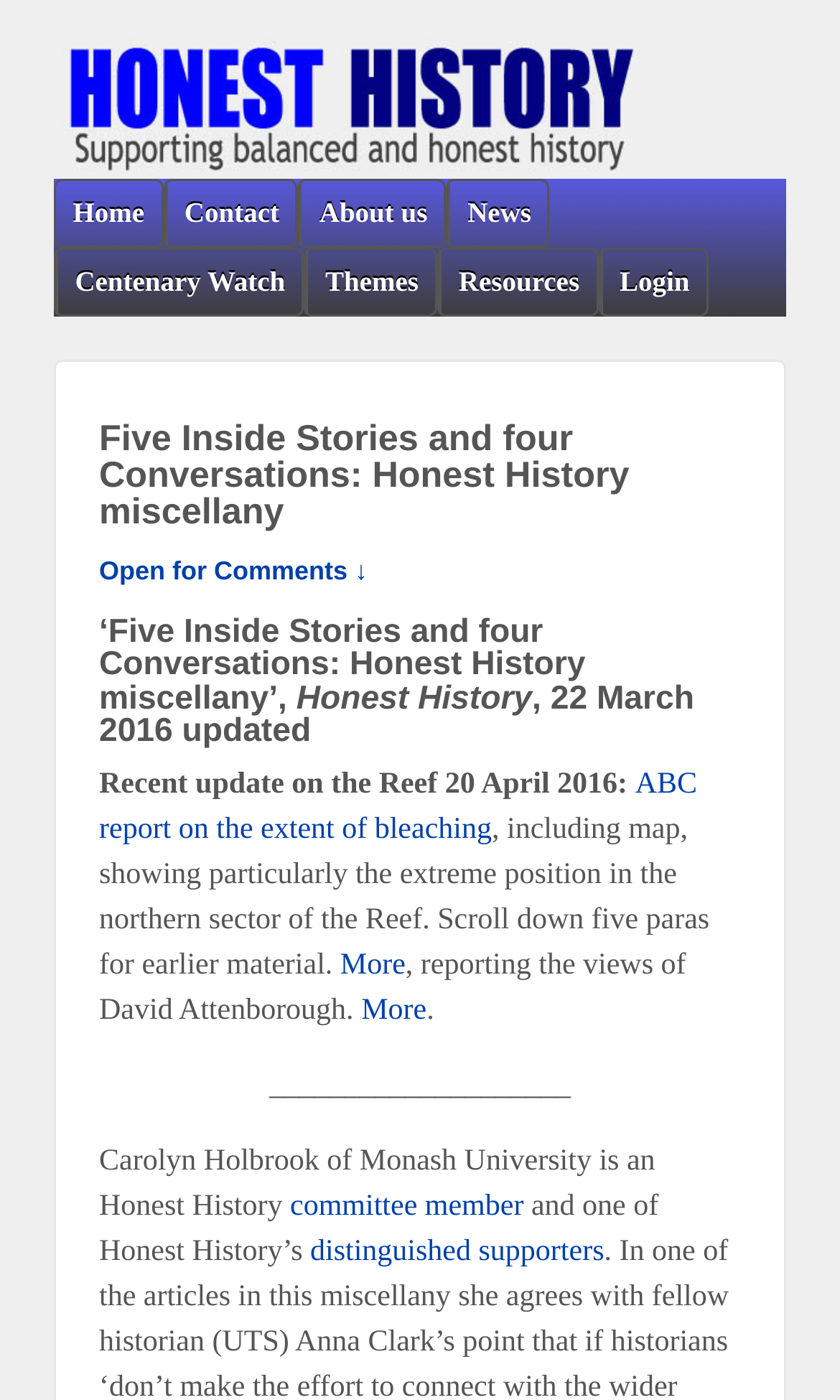Please specify the bounding box coordinates of the clickable region necessary for completing the following instruction: "open comments". The coordinates must consist of four float numbers between 0 and 1, i.e., [left, top, right, bottom].

[0.118, 0.397, 0.438, 0.418]